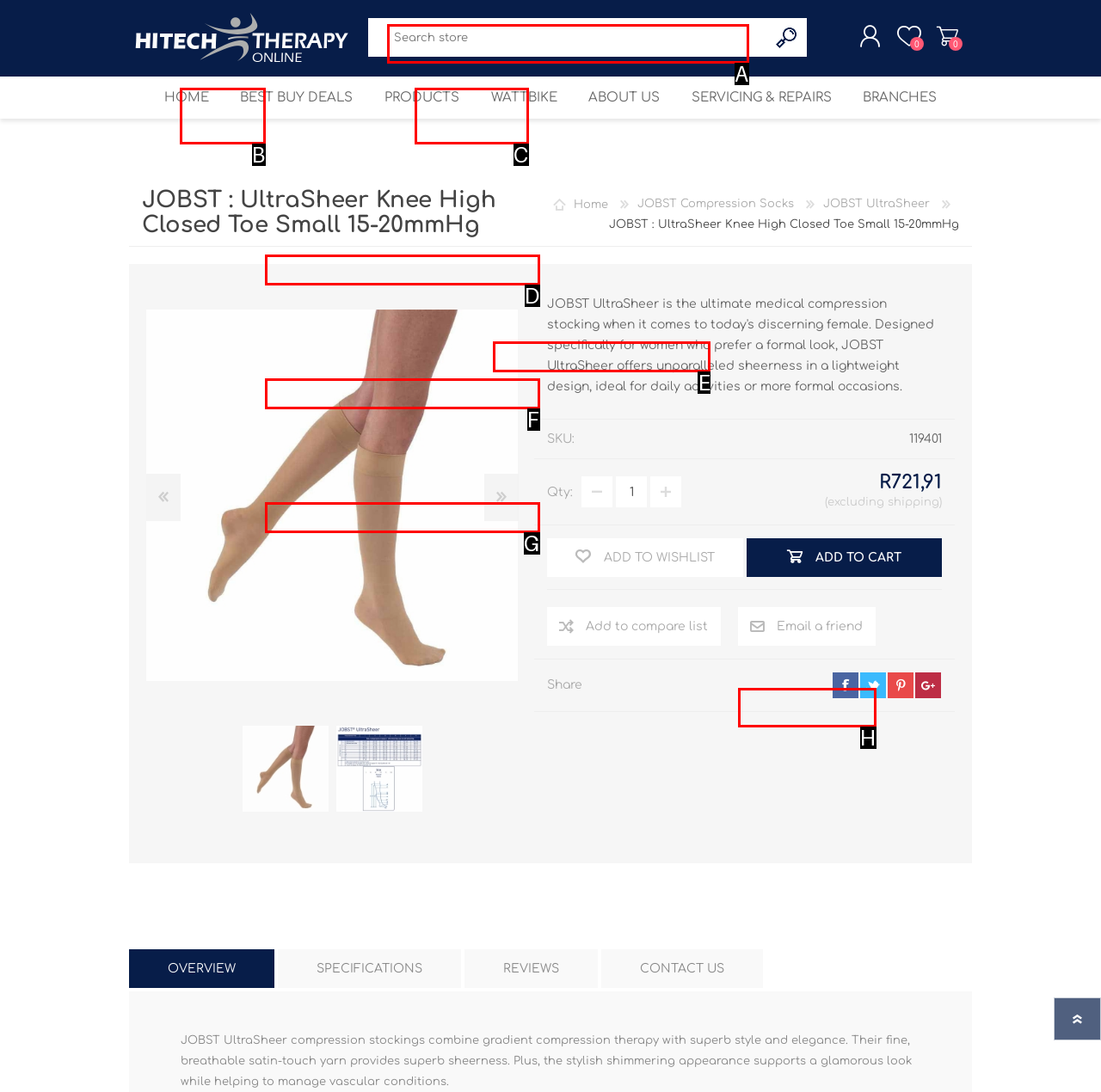Tell me which one HTML element best matches the description: Electrotherapy Specials Answer with the option's letter from the given choices directly.

D